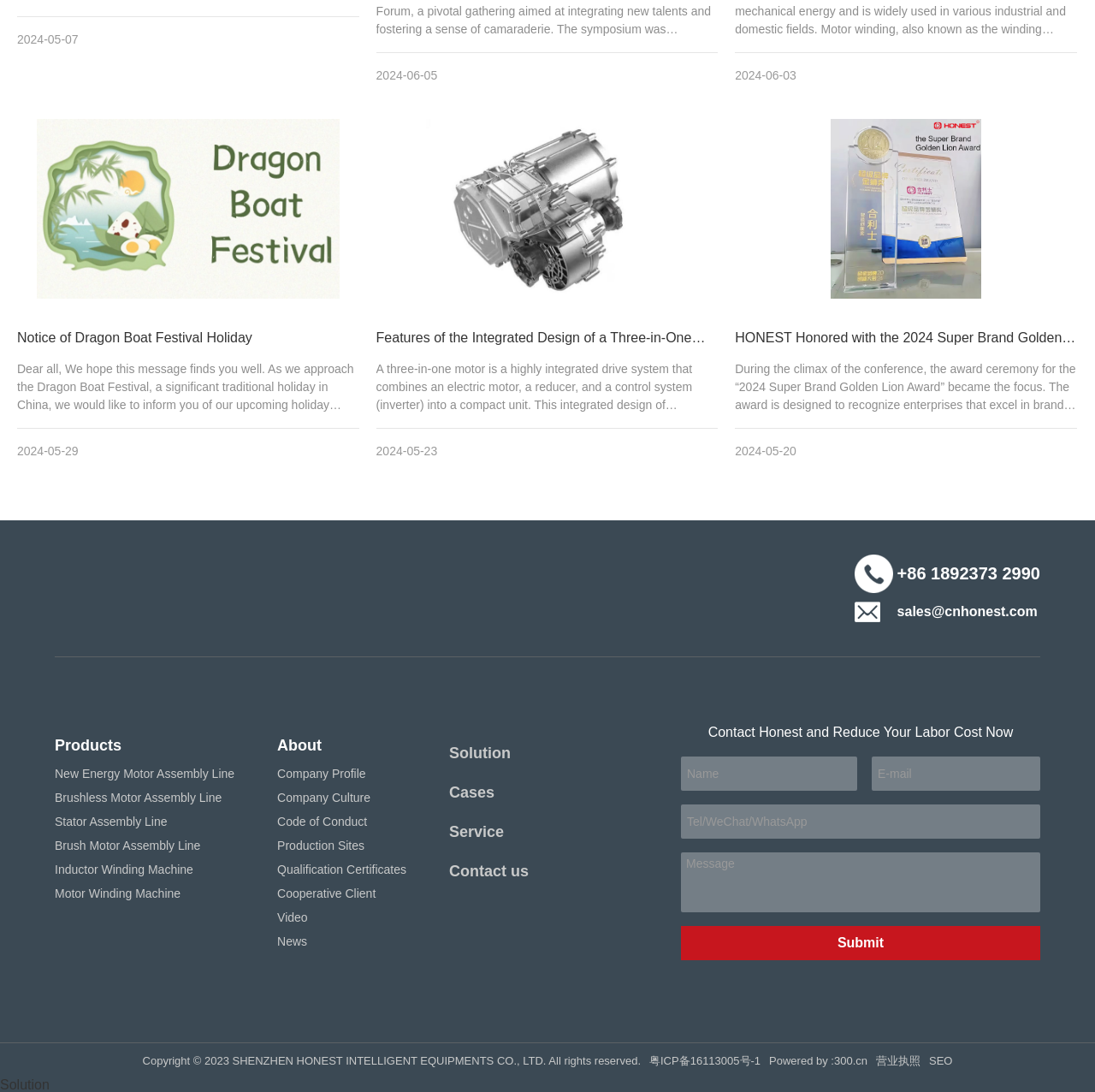Locate the bounding box coordinates of the segment that needs to be clicked to meet this instruction: "Click the link to view the notice of Dragon Boat Festival Holiday".

[0.016, 0.184, 0.328, 0.196]